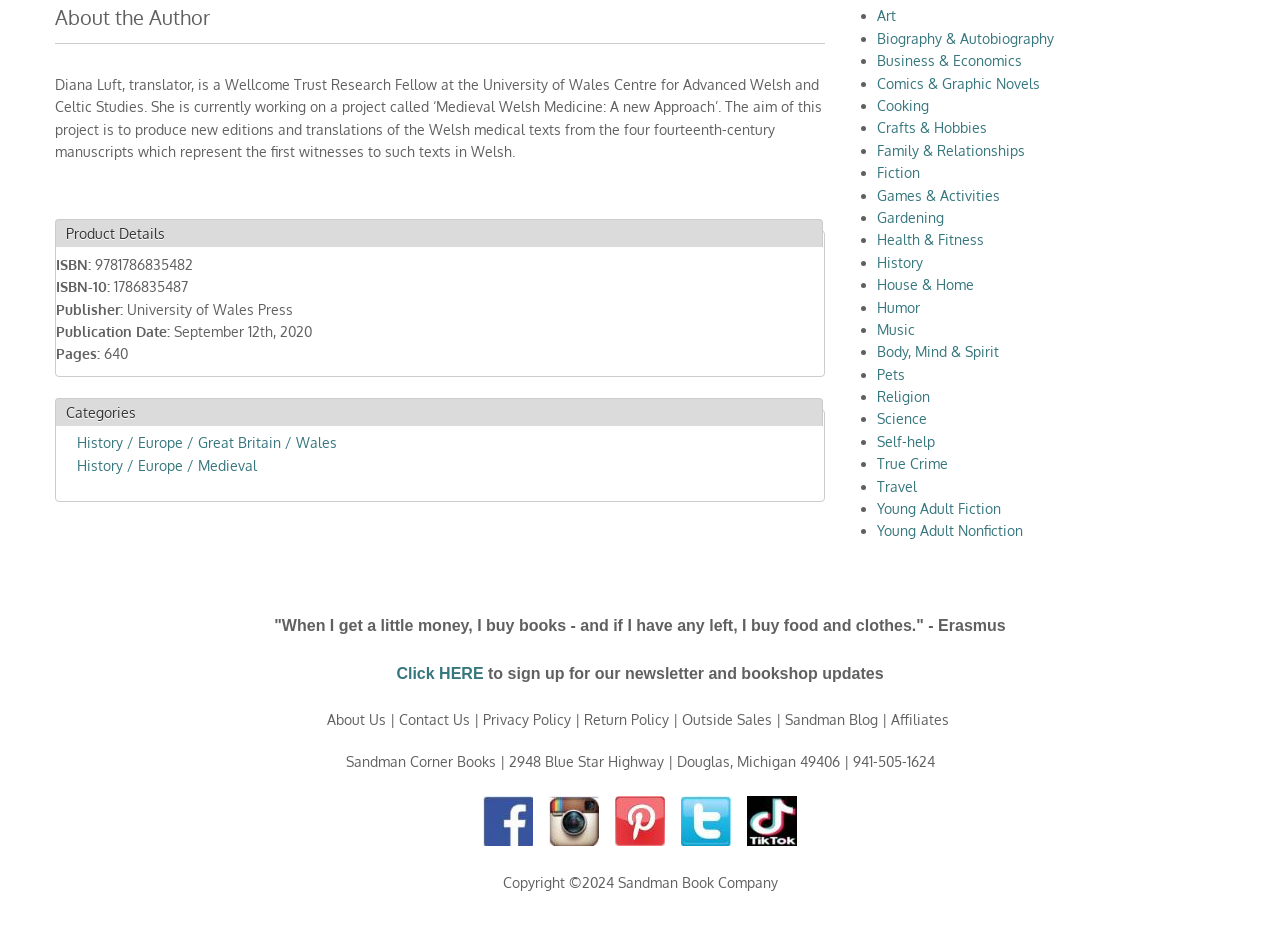Determine the bounding box coordinates for the clickable element required to fulfill the instruction: "Get the book". Provide the coordinates as four float numbers between 0 and 1, i.e., [left, top, right, bottom].

None